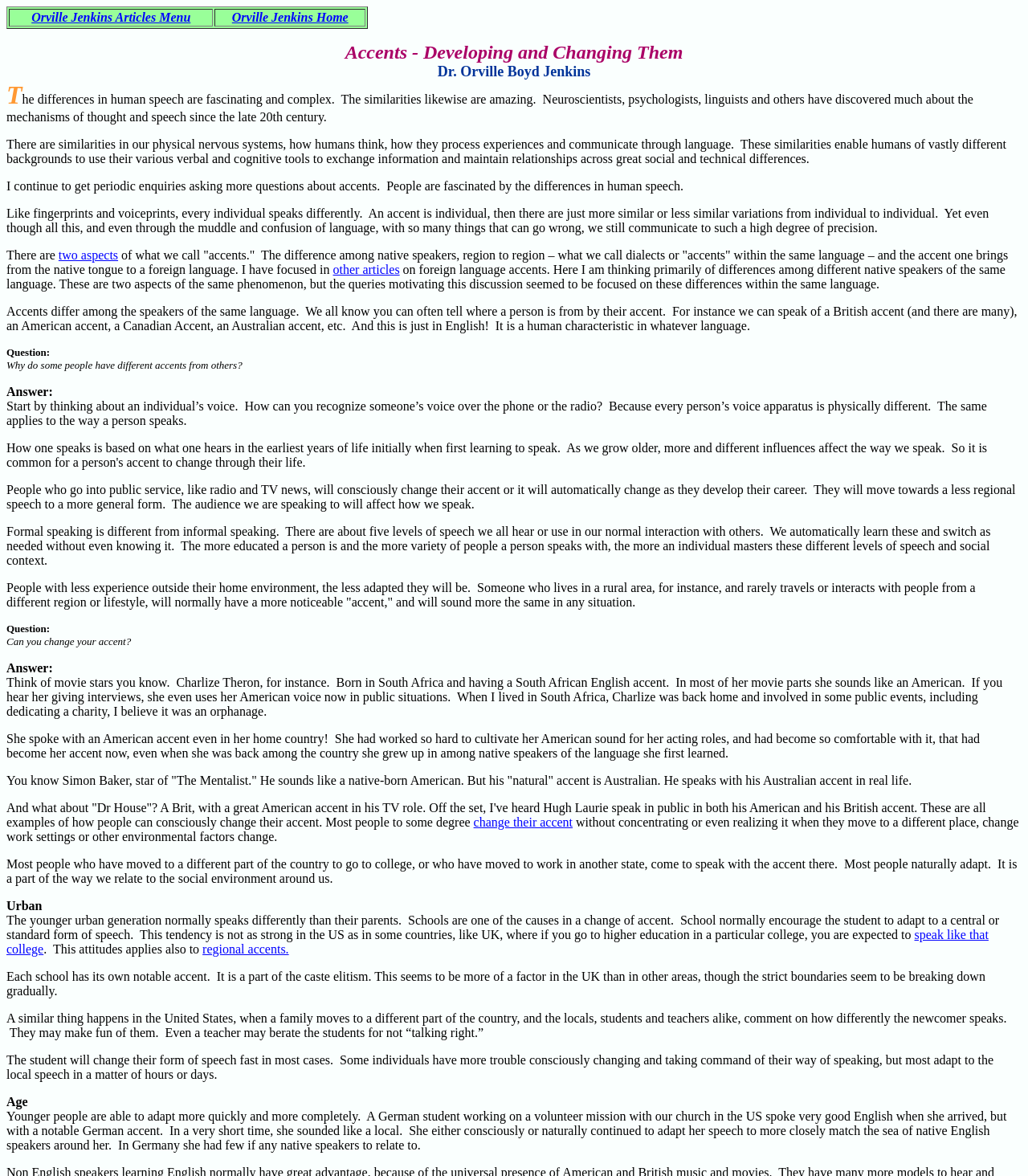For the following element description, predict the bounding box coordinates in the format (top-left x, top-left y, bottom-right x, bottom-right y). All values should be floating point numbers between 0 and 1. Description: Orville Jenkins Home

[0.226, 0.009, 0.339, 0.02]